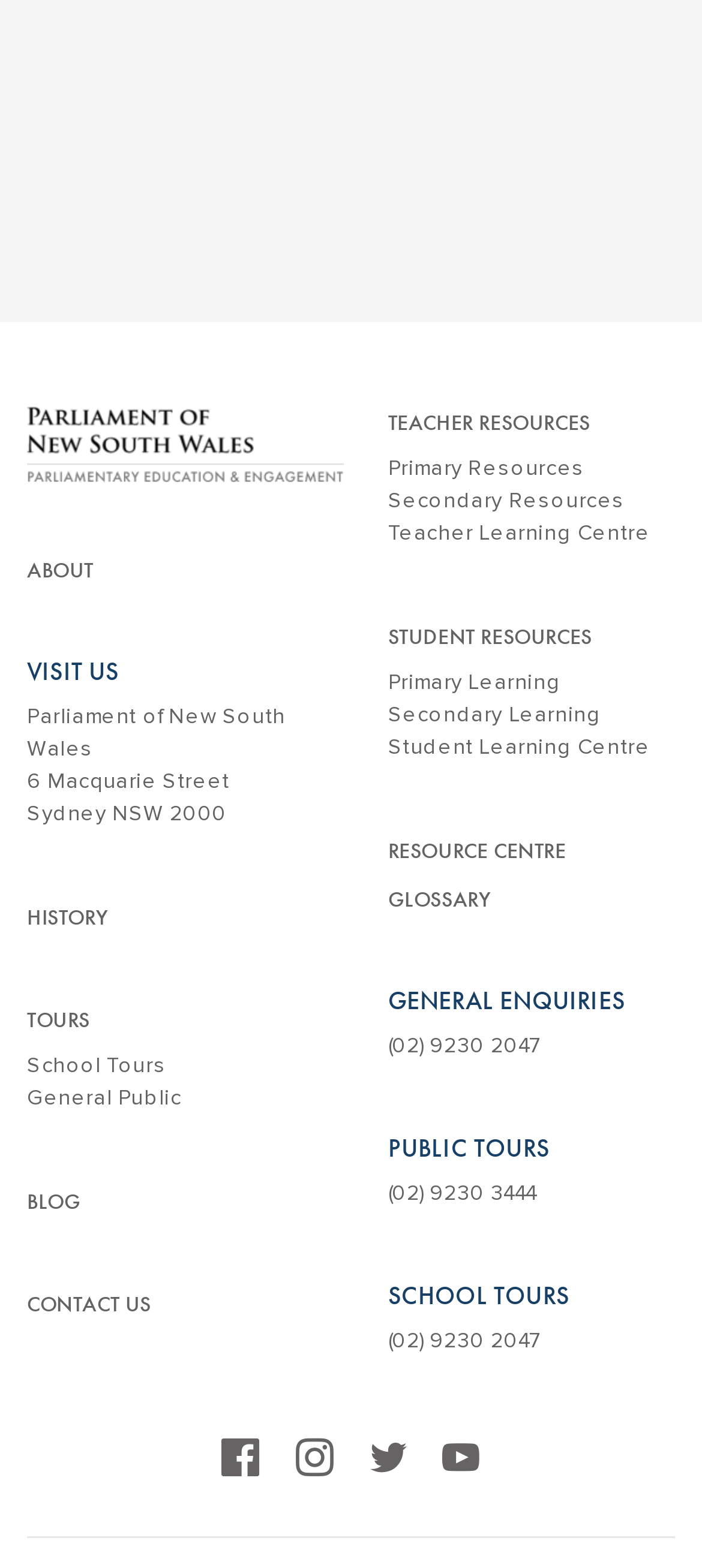Please determine the bounding box coordinates for the UI element described here. Use the format (top-left x, top-left y, bottom-right x, bottom-right y) with values bounded between 0 and 1: i

None